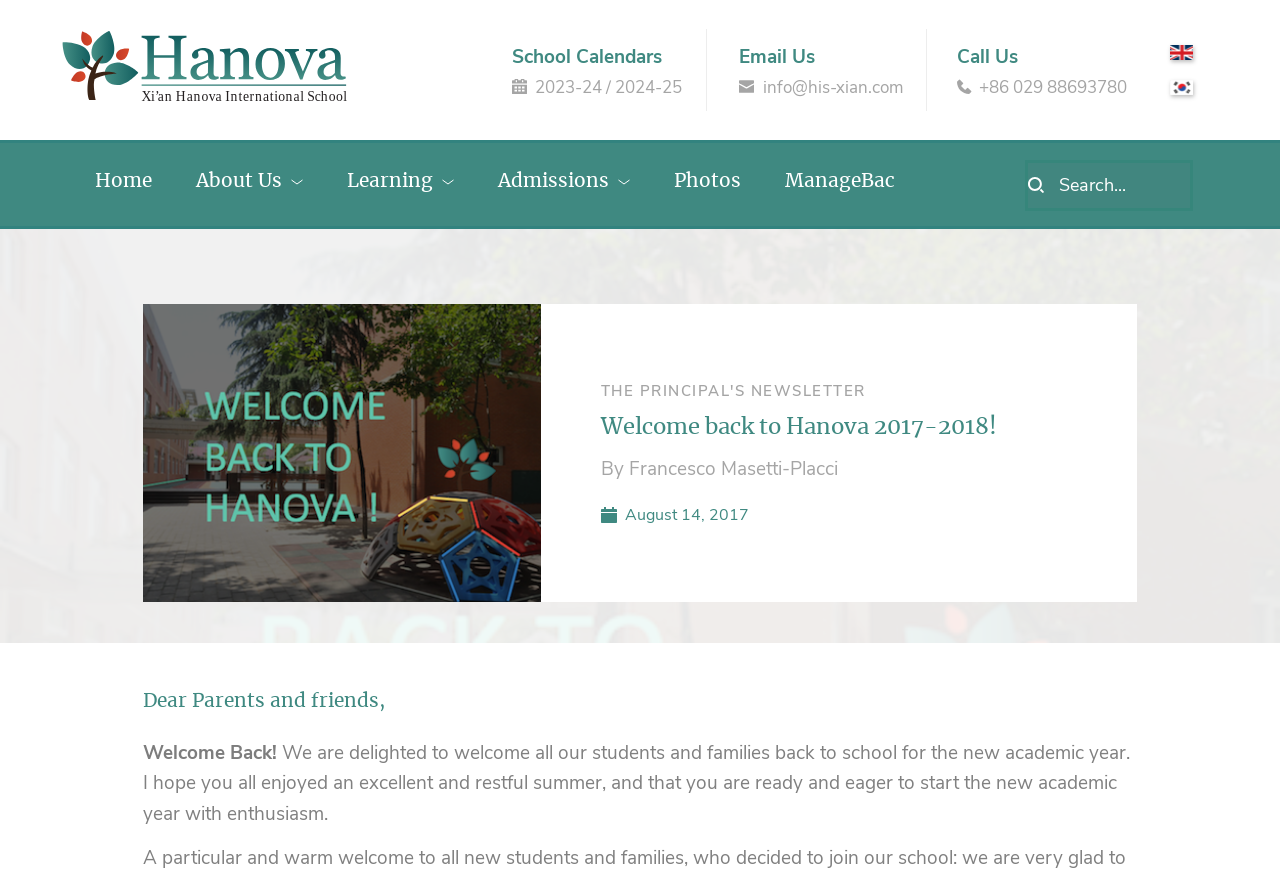Please locate the bounding box coordinates for the element that should be clicked to achieve the following instruction: "Click on the '2023-24' link". Ensure the coordinates are given as four float numbers between 0 and 1, i.e., [left, top, right, bottom].

[0.418, 0.086, 0.47, 0.113]